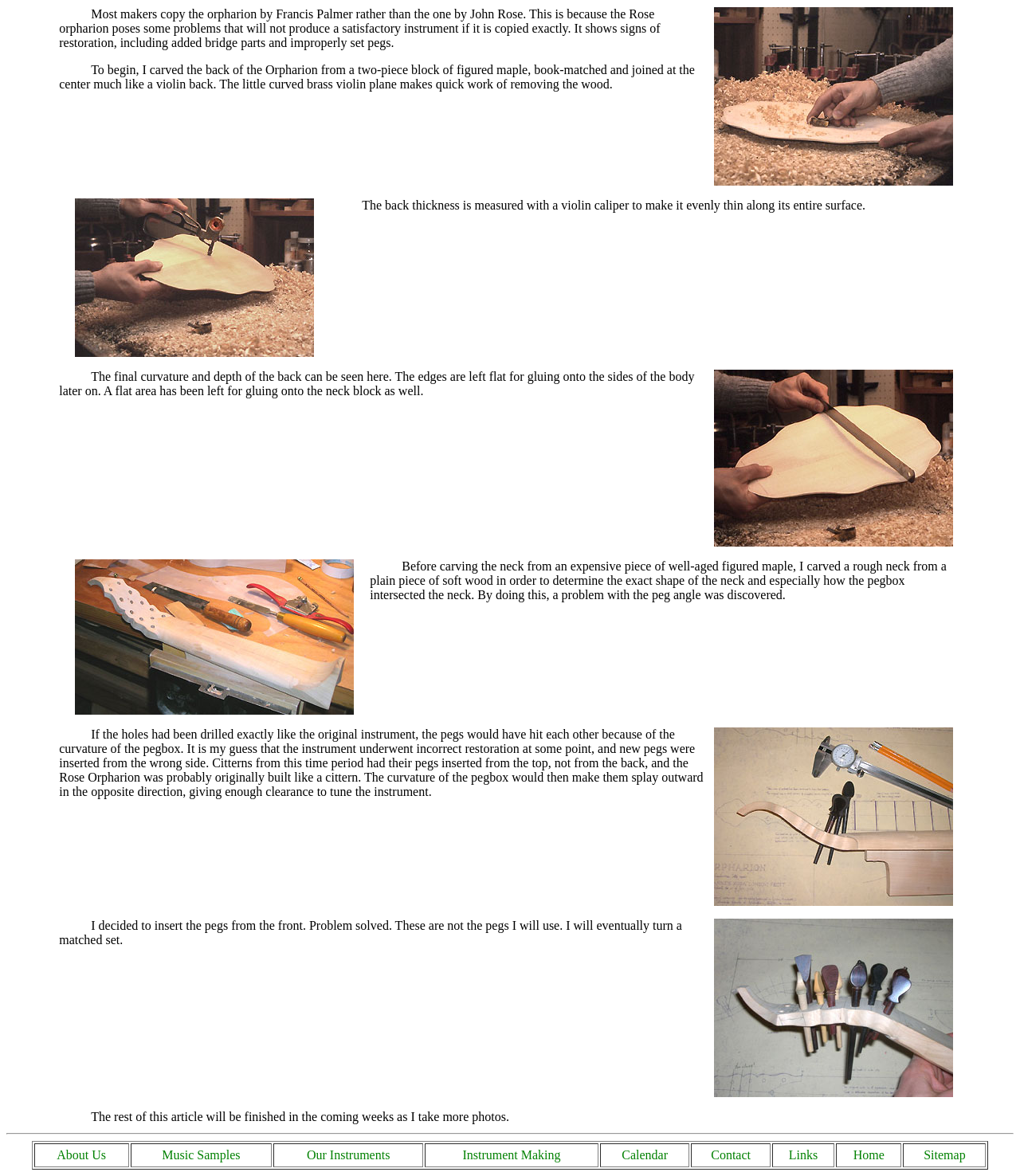Locate the bounding box of the UI element defined by this description: "Support Team". The coordinates should be given as four float numbers between 0 and 1, formatted as [left, top, right, bottom].

None